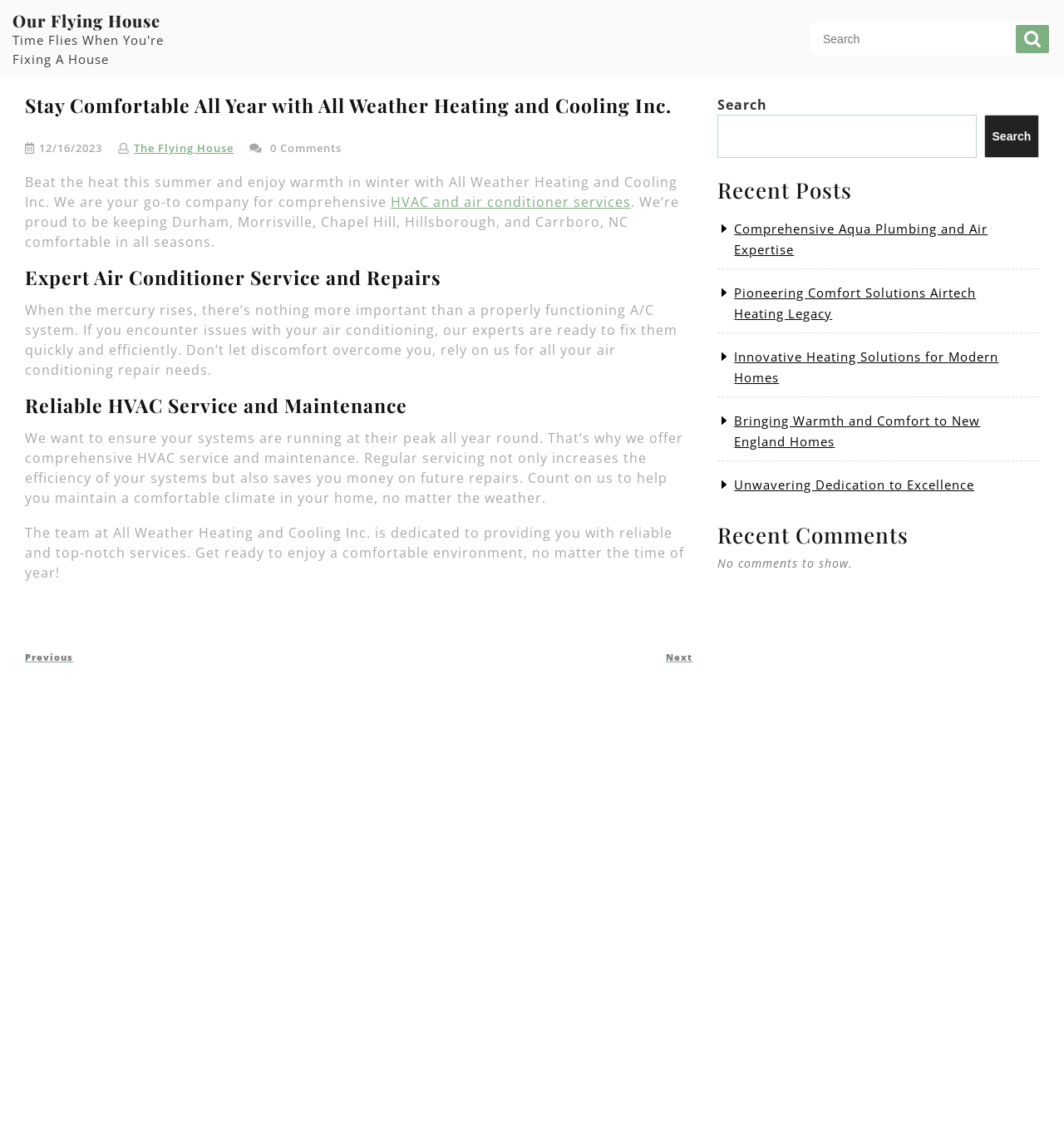What is the purpose of regular HVAC servicing?
Can you provide a detailed and comprehensive answer to the question?

According to the webpage, regular servicing of HVAC systems not only increases their efficiency but also saves money on future repairs, as mentioned in the section 'Reliable HVAC Service and Maintenance'.